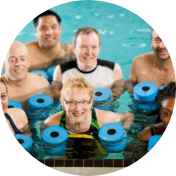Generate an elaborate description of what you see in the image.

The image features a group of diverse individuals participating in a water aerobics class. They are smiling and engaging with one another while submerged in a swimming pool, emphasizing the social and enjoyable aspect of water exercise. Each person is holding a blue foam dumbbell, commonly used in aquatic fitness for resistance training. The scene illustrates a vibrant community atmosphere, highlighting the accessibility and benefits of water aerobics for fitness enthusiasts of different ages and backgrounds. This engaging activity promotes physical health while also fostering camaraderie among participants.